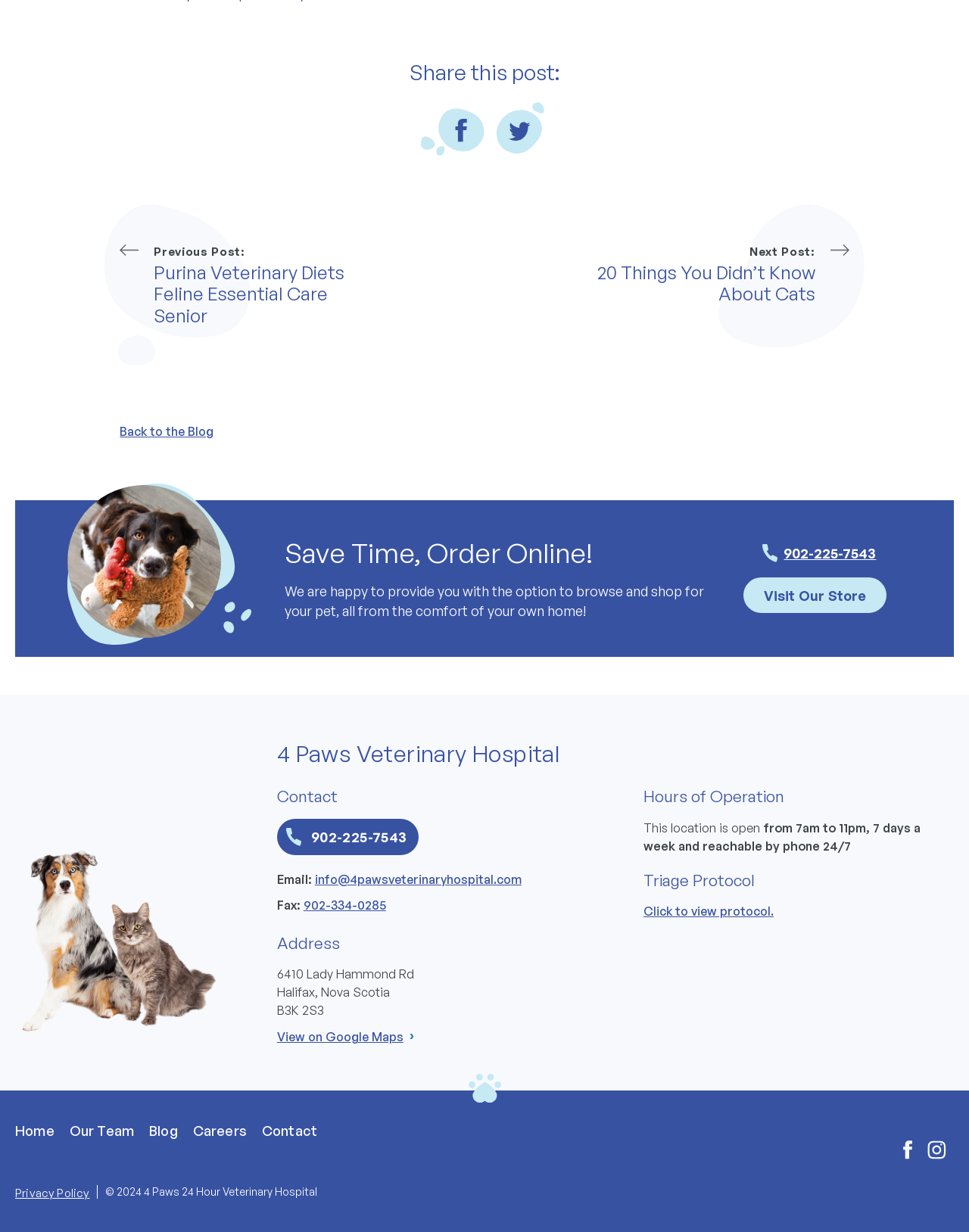Please provide a detailed answer to the question below by examining the image:
What is the address of the veterinary hospital?

I found the answer by looking at the static text element with the text '6410 Lady Hammond Rd' located at [0.286, 0.784, 0.427, 0.797]. This text is likely to be the address of the veterinary hospital.